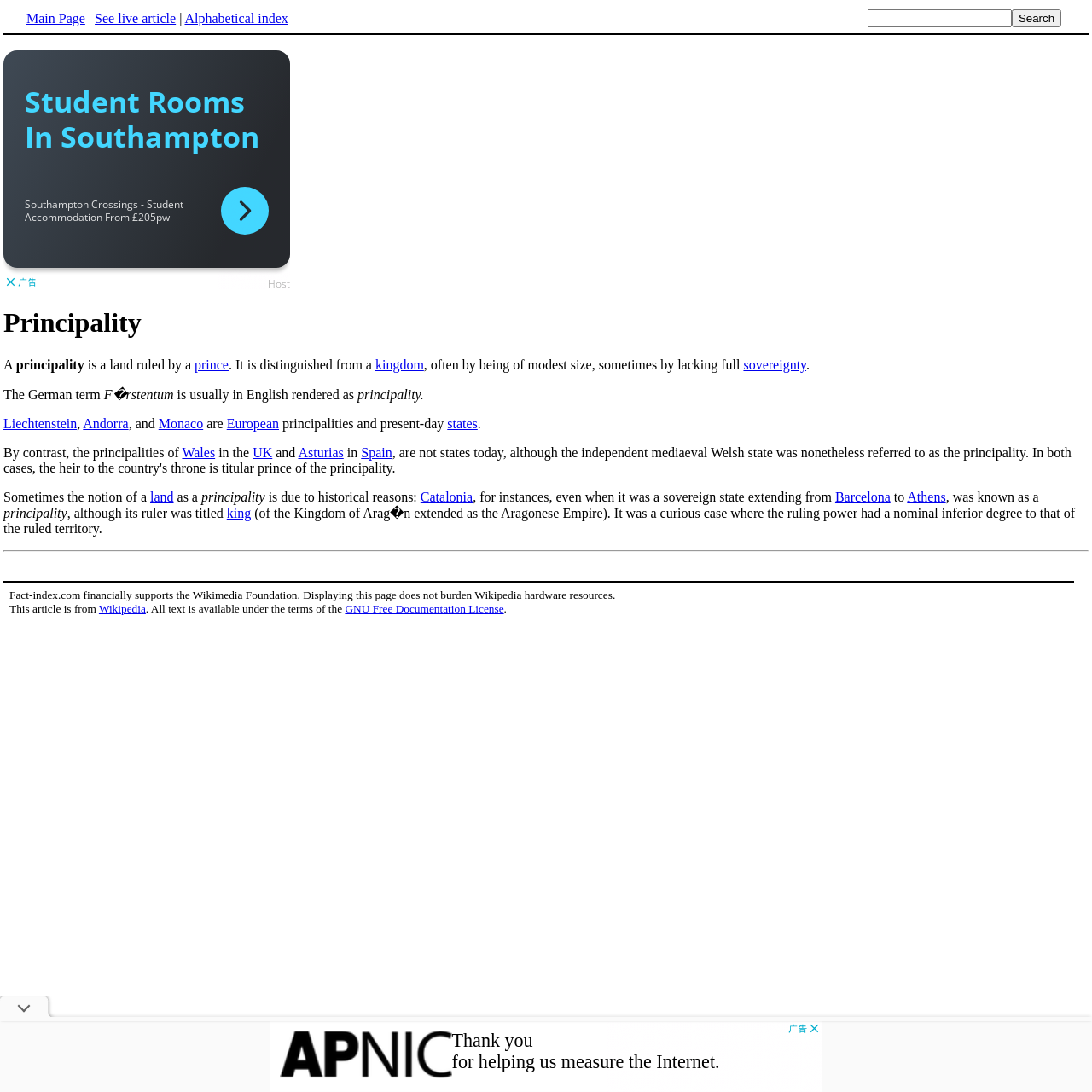Give a one-word or short-phrase answer to the following question: 
What is the German term for principality?

Fürstentum